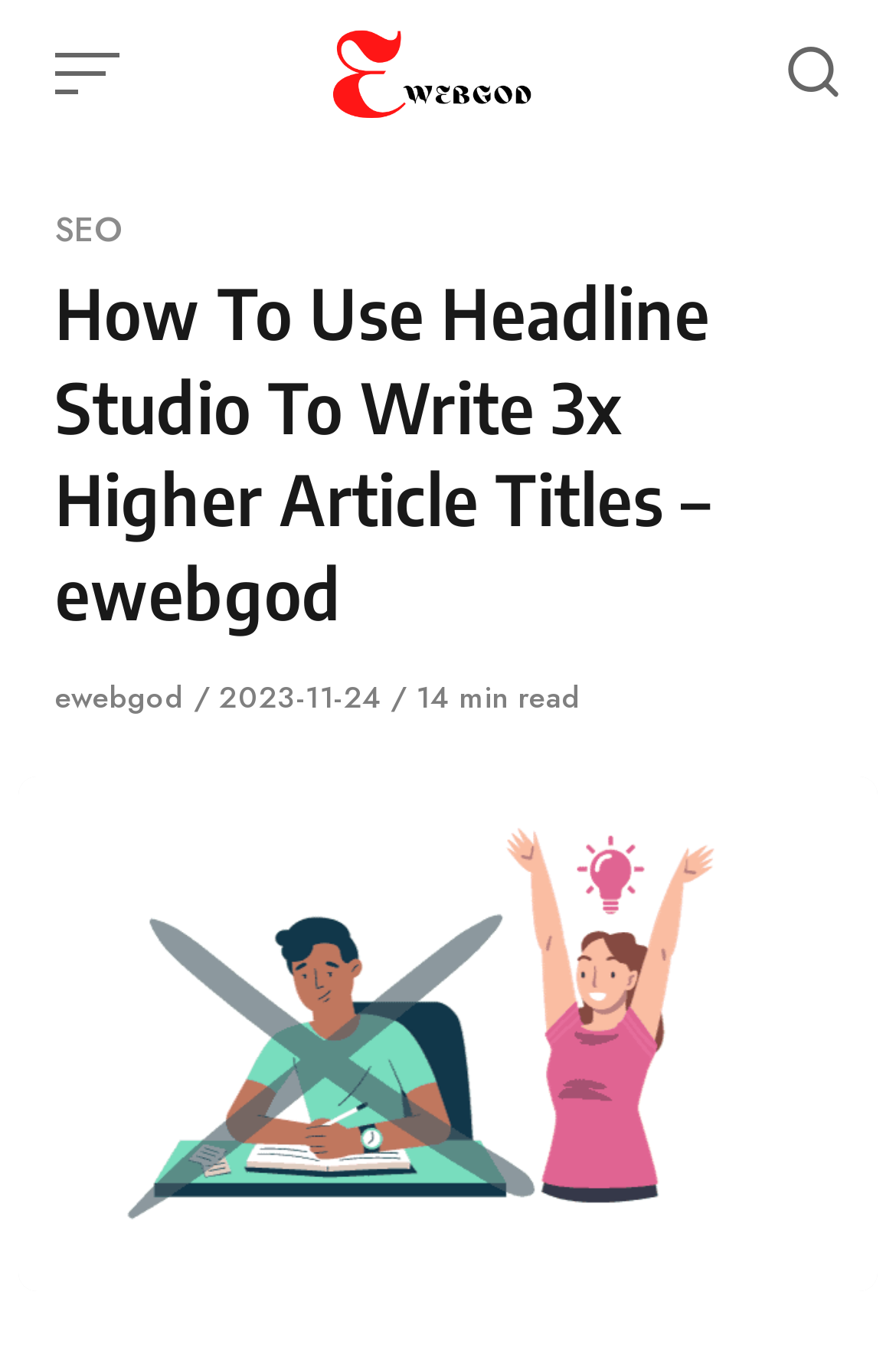Using a single word or phrase, answer the following question: 
What is the date of publication of the article?

2023-11-24